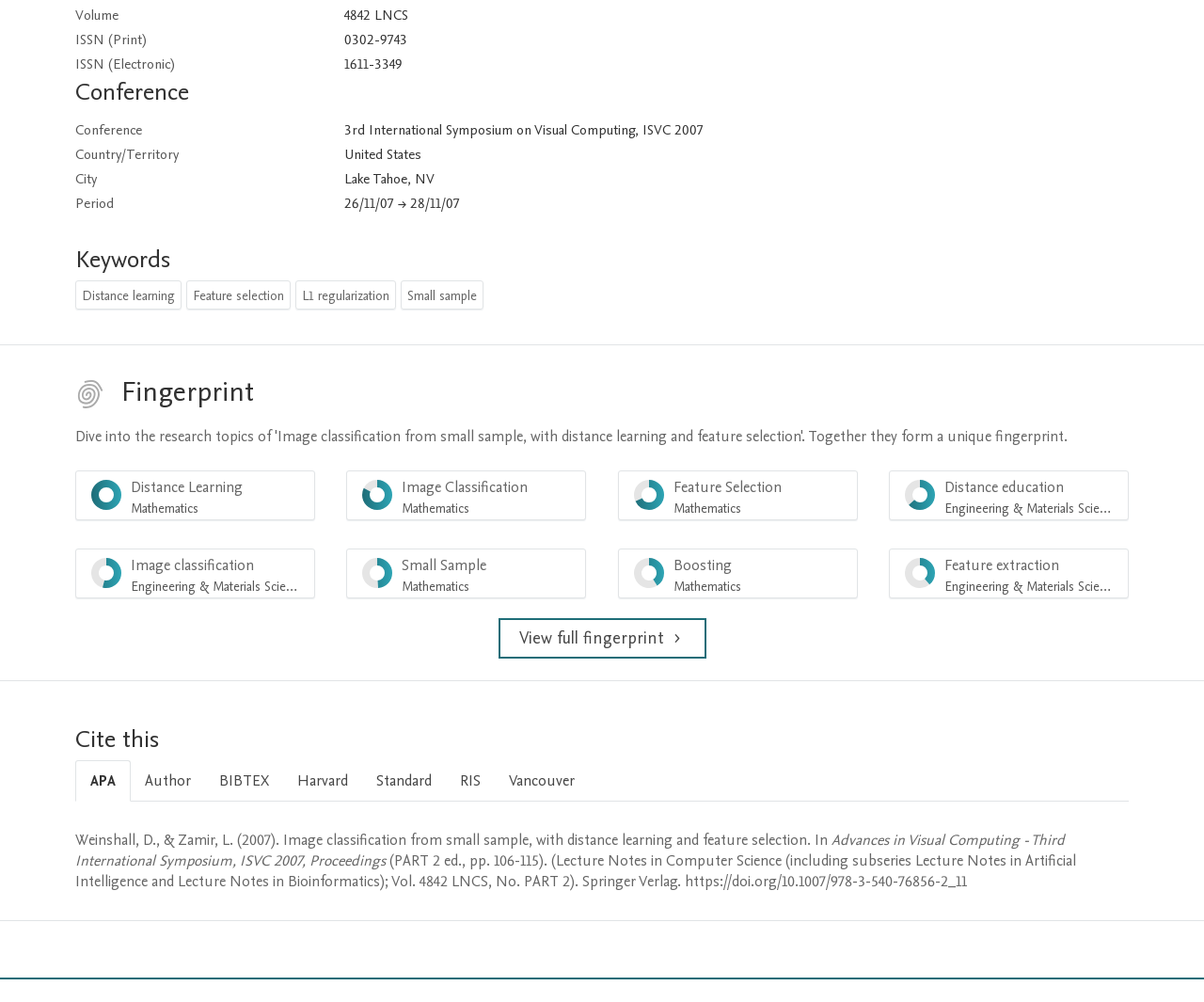Identify the bounding box coordinates of the clickable region to carry out the given instruction: "Select APA citation style".

[0.062, 0.759, 0.109, 0.8]